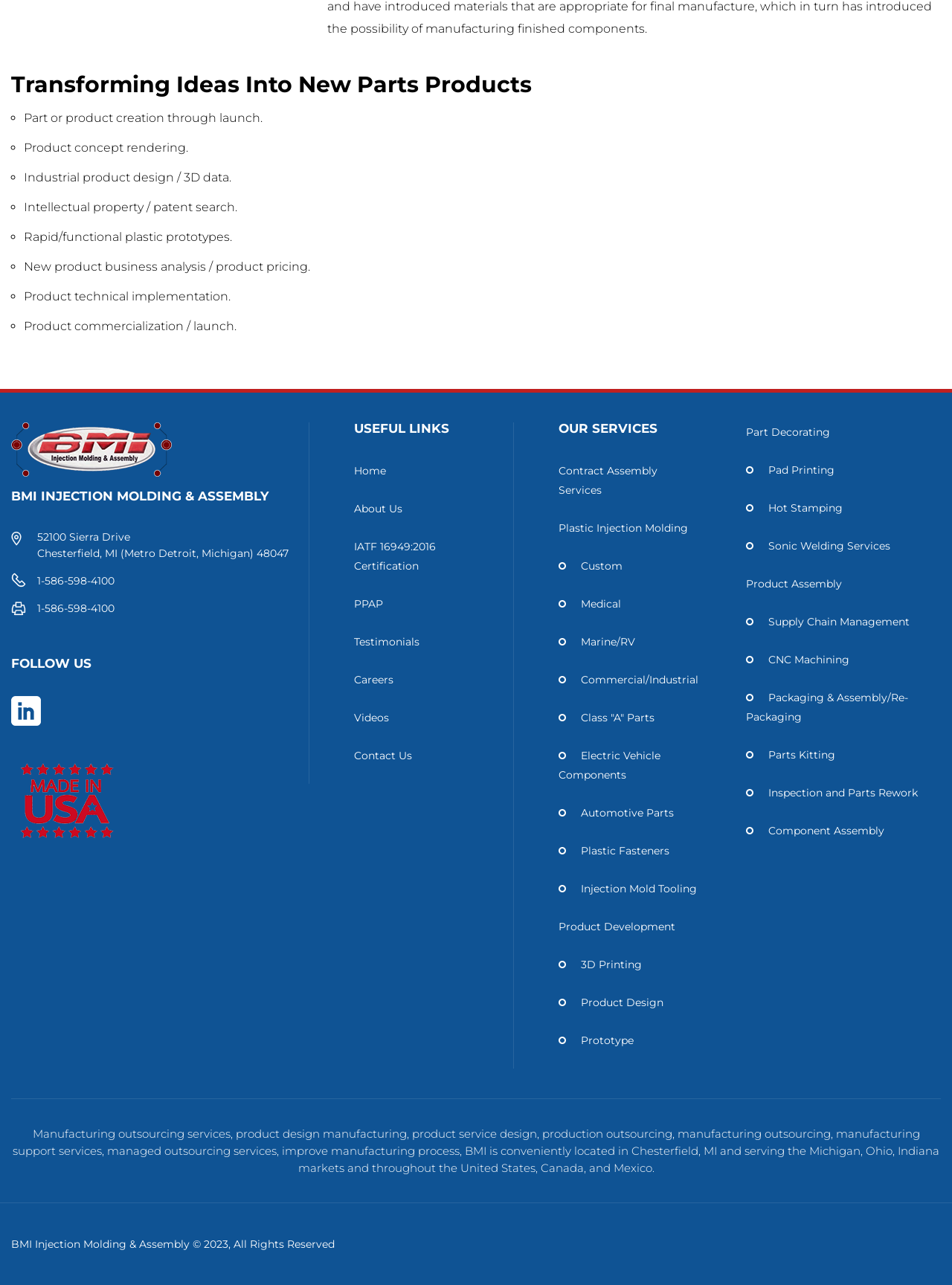Identify the bounding box coordinates of the clickable section necessary to follow the following instruction: "View the 'bmi-injection-molding-and-assembly' link". The coordinates should be presented as four float numbers from 0 to 1, i.e., [left, top, right, bottom].

[0.012, 0.372, 0.18, 0.381]